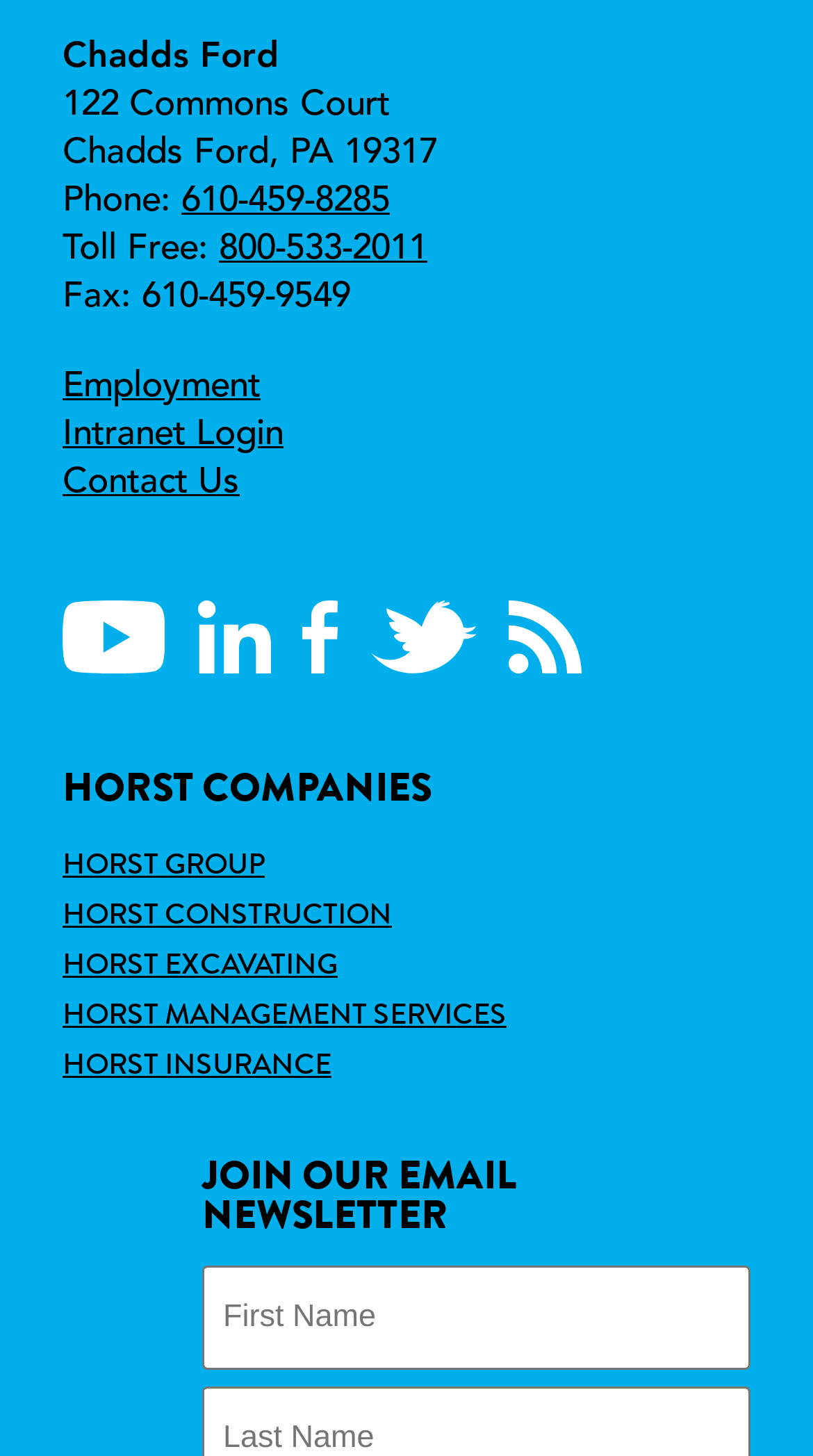Locate the bounding box coordinates of the area where you should click to accomplish the instruction: "Enter your first name in the email newsletter textbox".

[0.249, 0.869, 0.923, 0.941]